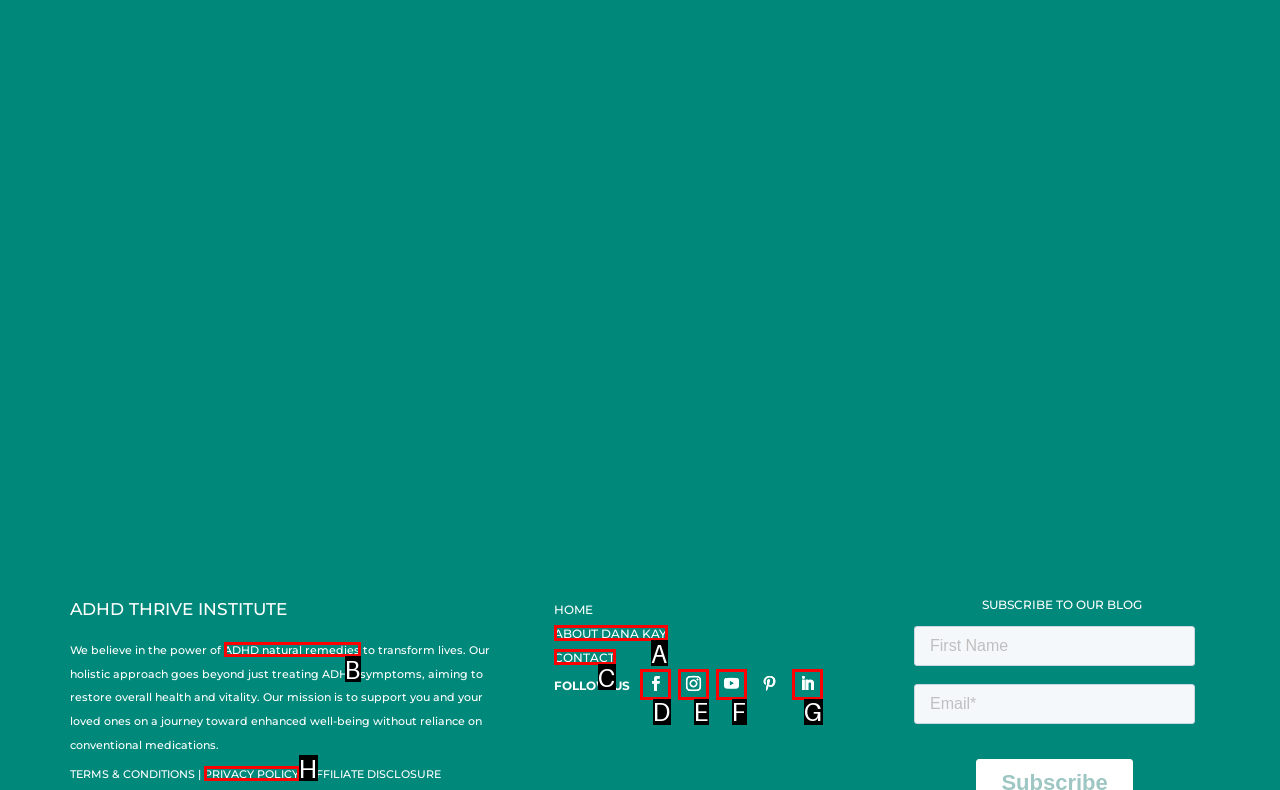Based on the description: Follow, find the HTML element that matches it. Provide your answer as the letter of the chosen option.

G